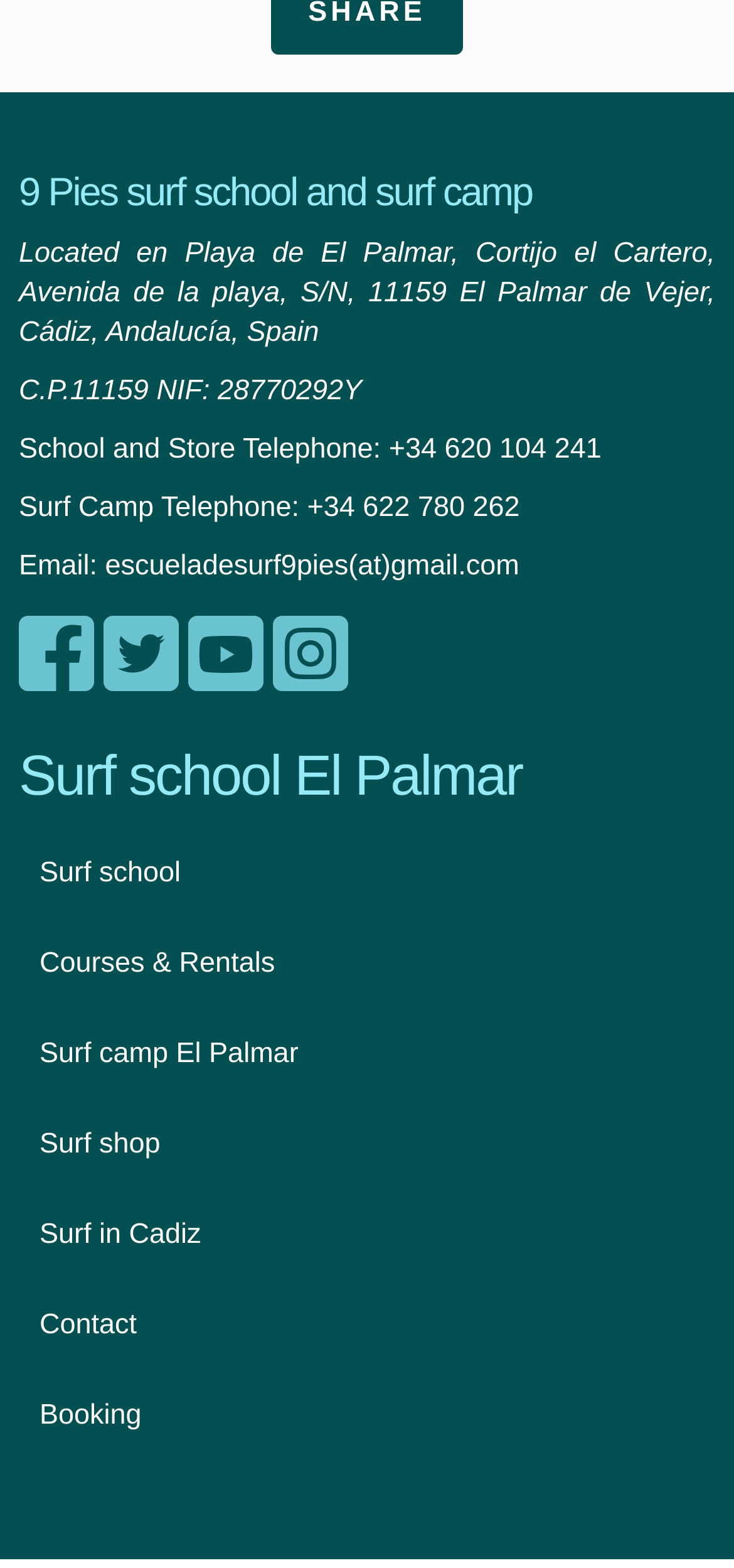Provide your answer to the question using just one word or phrase: What is the email address of the surf school?

escueladesurf9pies(at)gmail.com